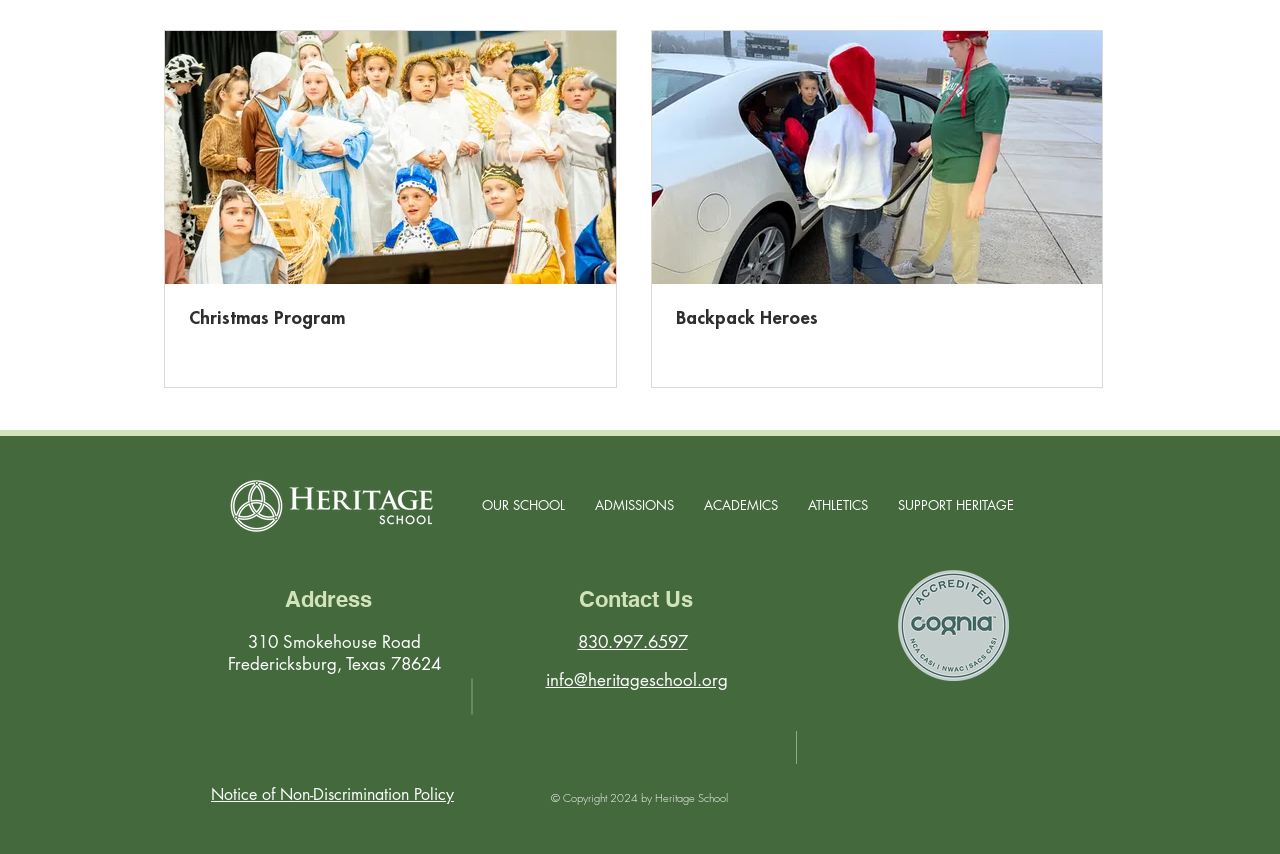What is the phone number of the school?
Using the picture, provide a one-word or short phrase answer.

830.997.6597